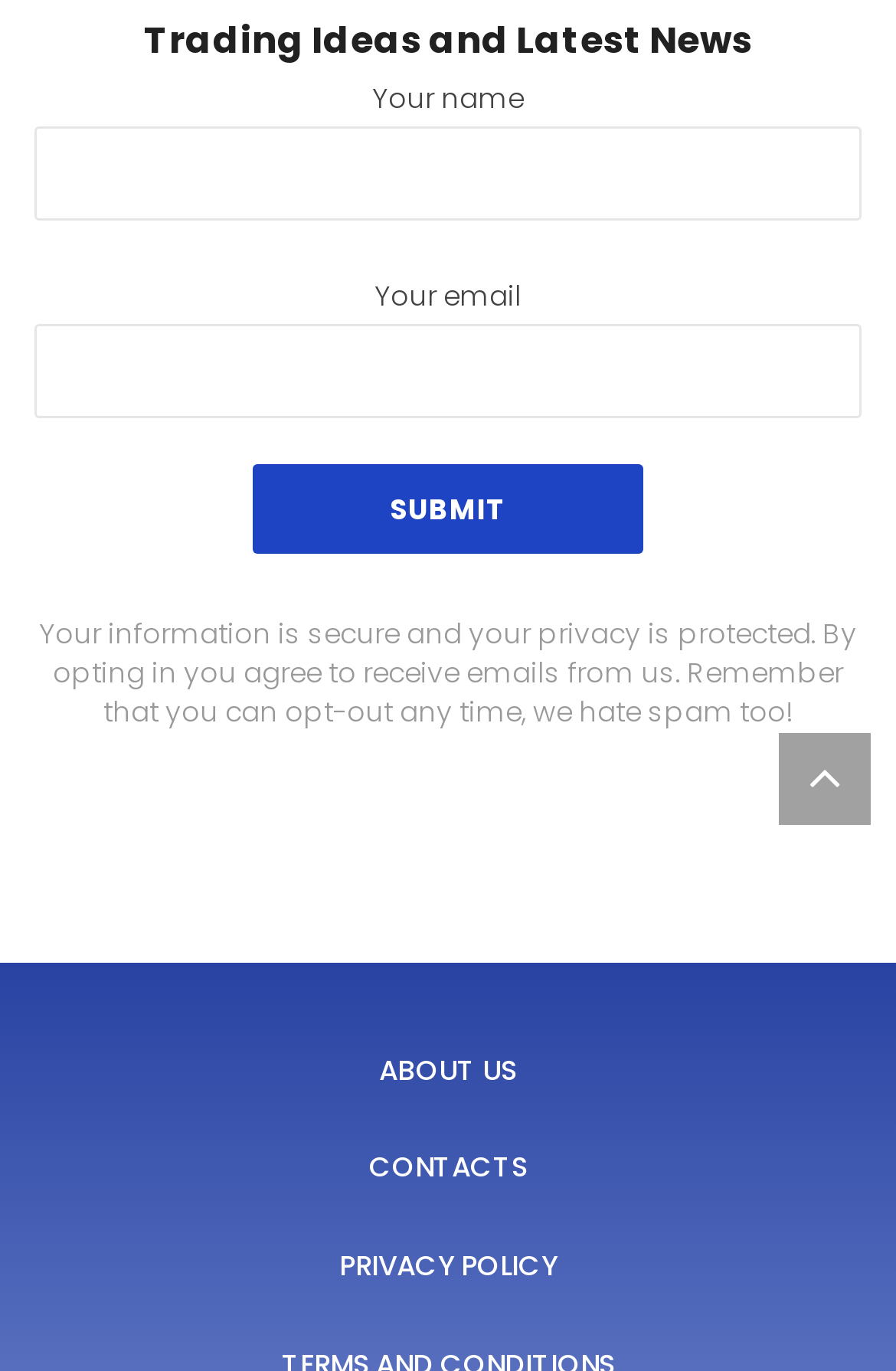Answer the question below with a single word or a brief phrase: 
What is the purpose of the form?

Contact form